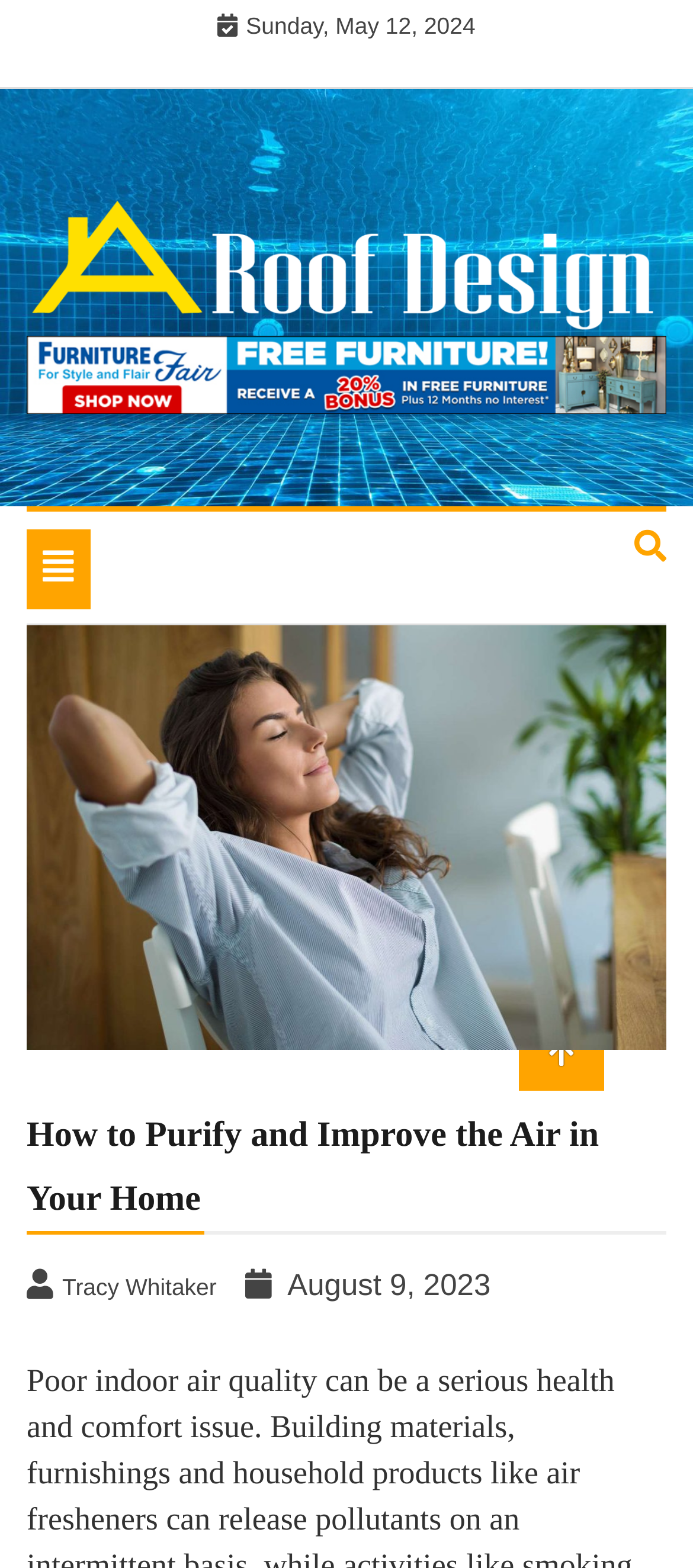Point out the bounding box coordinates of the section to click in order to follow this instruction: "Toggle navigation".

[0.038, 0.338, 0.131, 0.389]